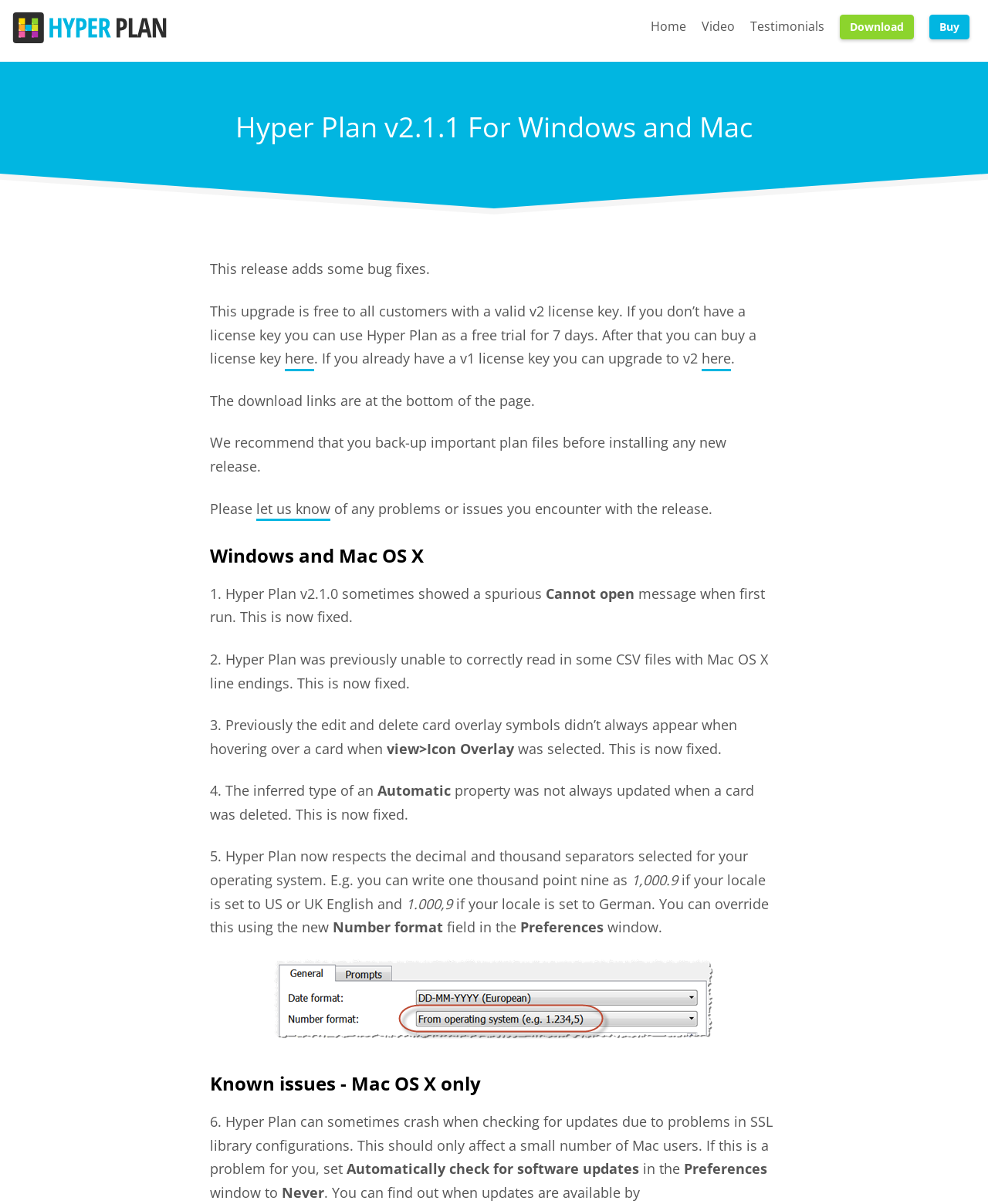What is the purpose of the 'Number format' field in the Preferences window?
Please answer the question as detailed as possible based on the image.

The 'Number format' field in the Preferences window allows users to override the default number format settings based on their locale, as mentioned in the release notes.